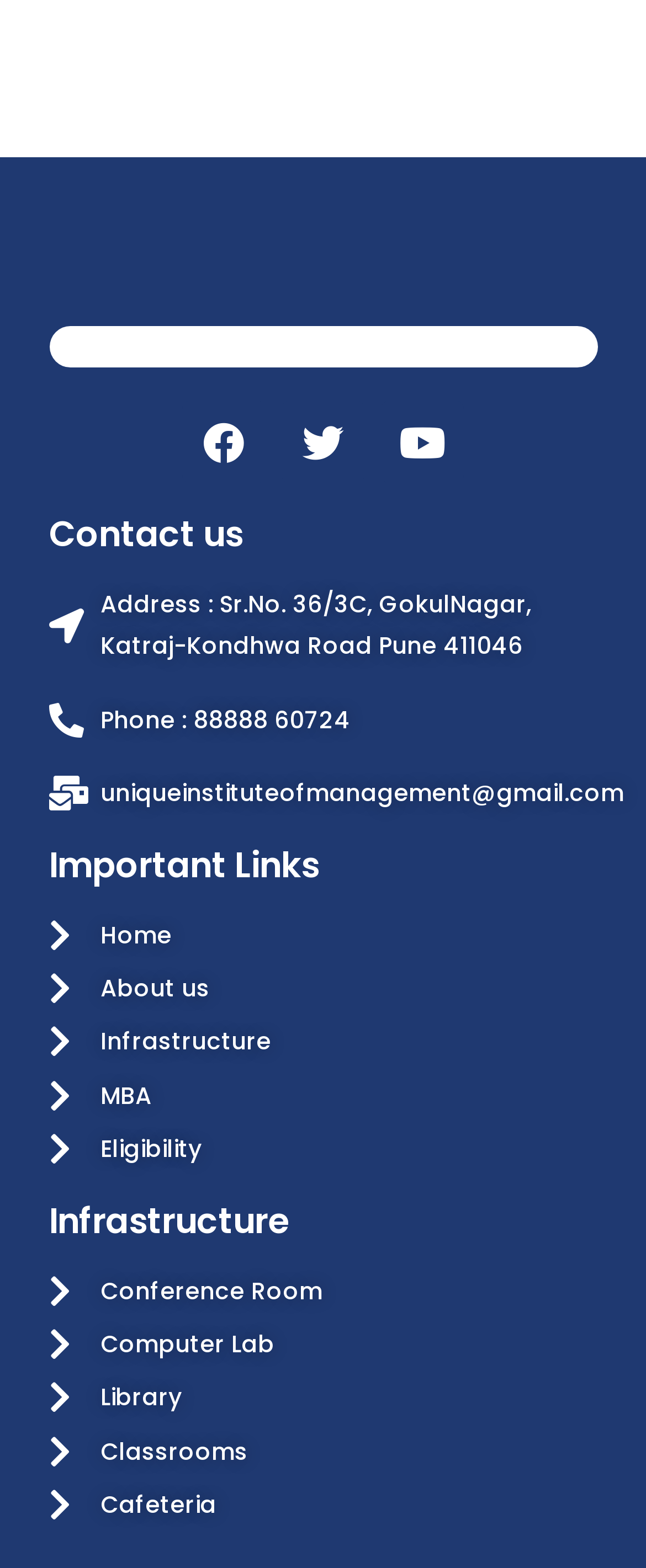What is the last link under 'Infrastructure'?
Based on the image content, provide your answer in one word or a short phrase.

Cafeteria